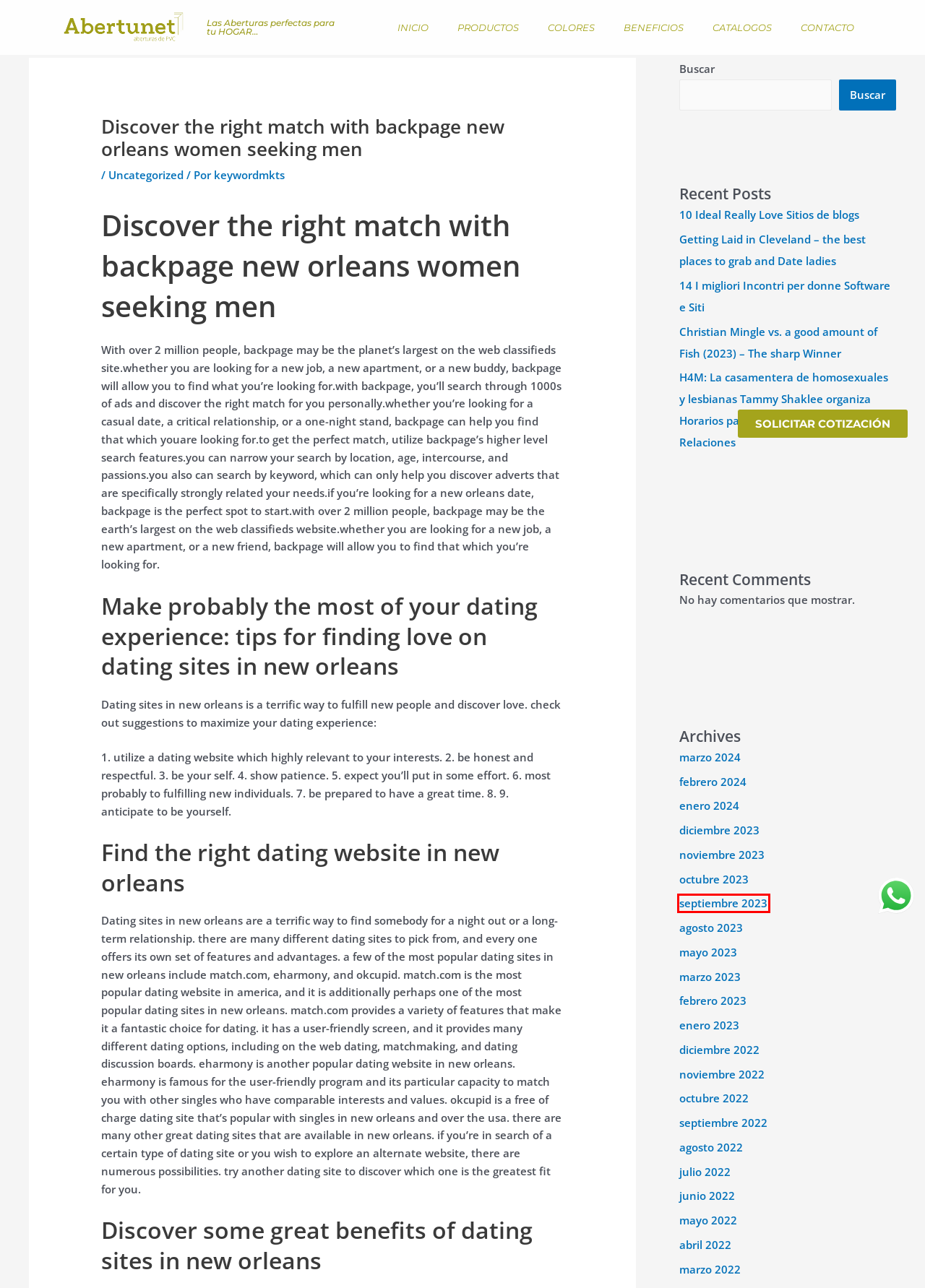Check out the screenshot of a webpage with a red rectangle bounding box. Select the best fitting webpage description that aligns with the new webpage after clicking the element inside the bounding box. Here are the candidates:
A. febrero 2023 - Abertunet.pvc
B. diciembre 2022 - Abertunet.pvc
C. enero 2023 - Abertunet.pvc
D. septiembre 2023 - Abertunet.pvc
E. julio 2022 - Abertunet.pvc
F. Formulario de cotización - Abertunet.pvc
G. agosto 2022 - Abertunet.pvc
H. keywordmkts, autor en Abertunet.pvc

D